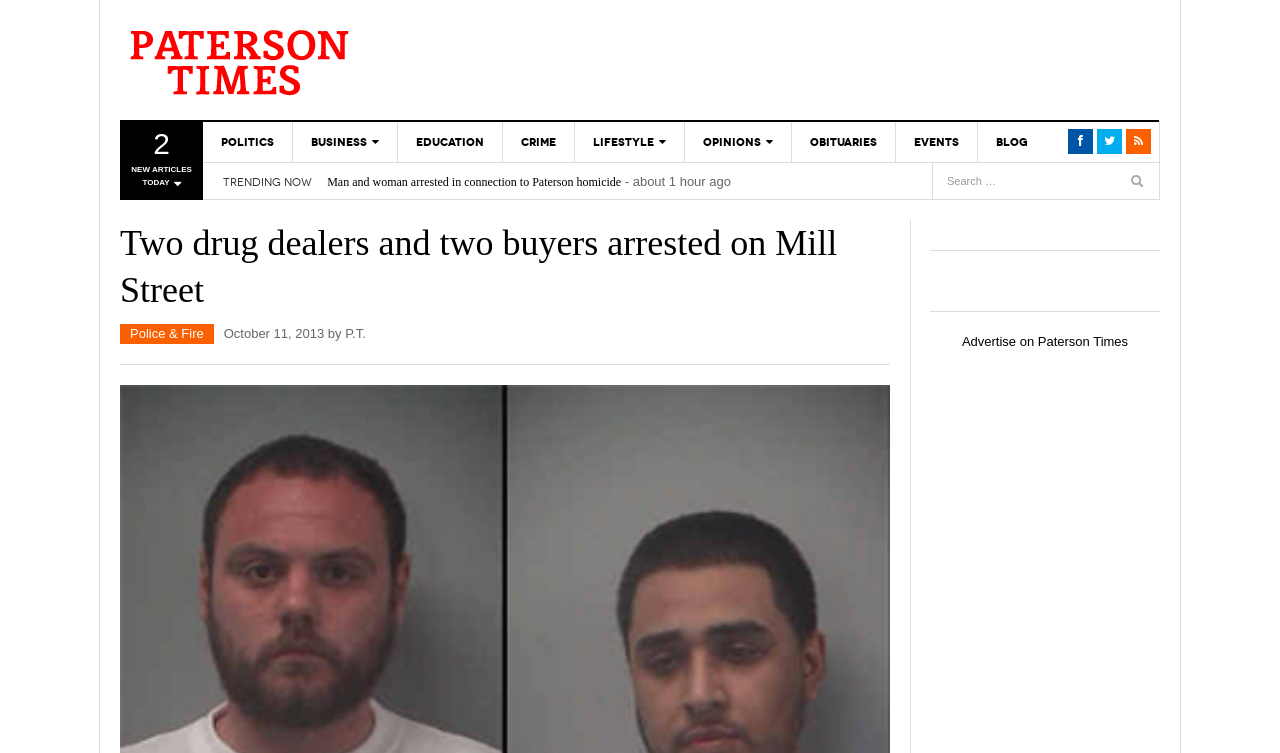Write an exhaustive caption that covers the webpage's main aspects.

The webpage is a news article from Paterson Times, with a focus on a specific news story. At the top of the page, there is a heading with the title "Paterson Times" and a link to the website's homepage. Below this, there are several links to different sections of the website, including "POLITICS", "BUSINESS", "MONEY", "EDUCATION", "CRIME", and others.

To the right of these links, there is a search bar with a textbox and a search button. Above the search bar, there are three icons, possibly representing social media links.

In the main content area, there is a heading that reads "TRENDING NOW", followed by a list of links to recent news articles. Each article has a title, a brief description, and a timestamp indicating when it was published. The articles appear to be related to crime and law enforcement in Paterson, New Jersey.

Below the trending news section, there is a large heading with the title of the main news article, "Two drug dealers and two buyers arrested on Mill Street". This article has a subheading with the date "October 11, 2013" and the author's initials "P.T.". There is also a link to the "Police & Fire" section of the website.

At the bottom of the page, there is another search bar and a link to advertise on Paterson Times.